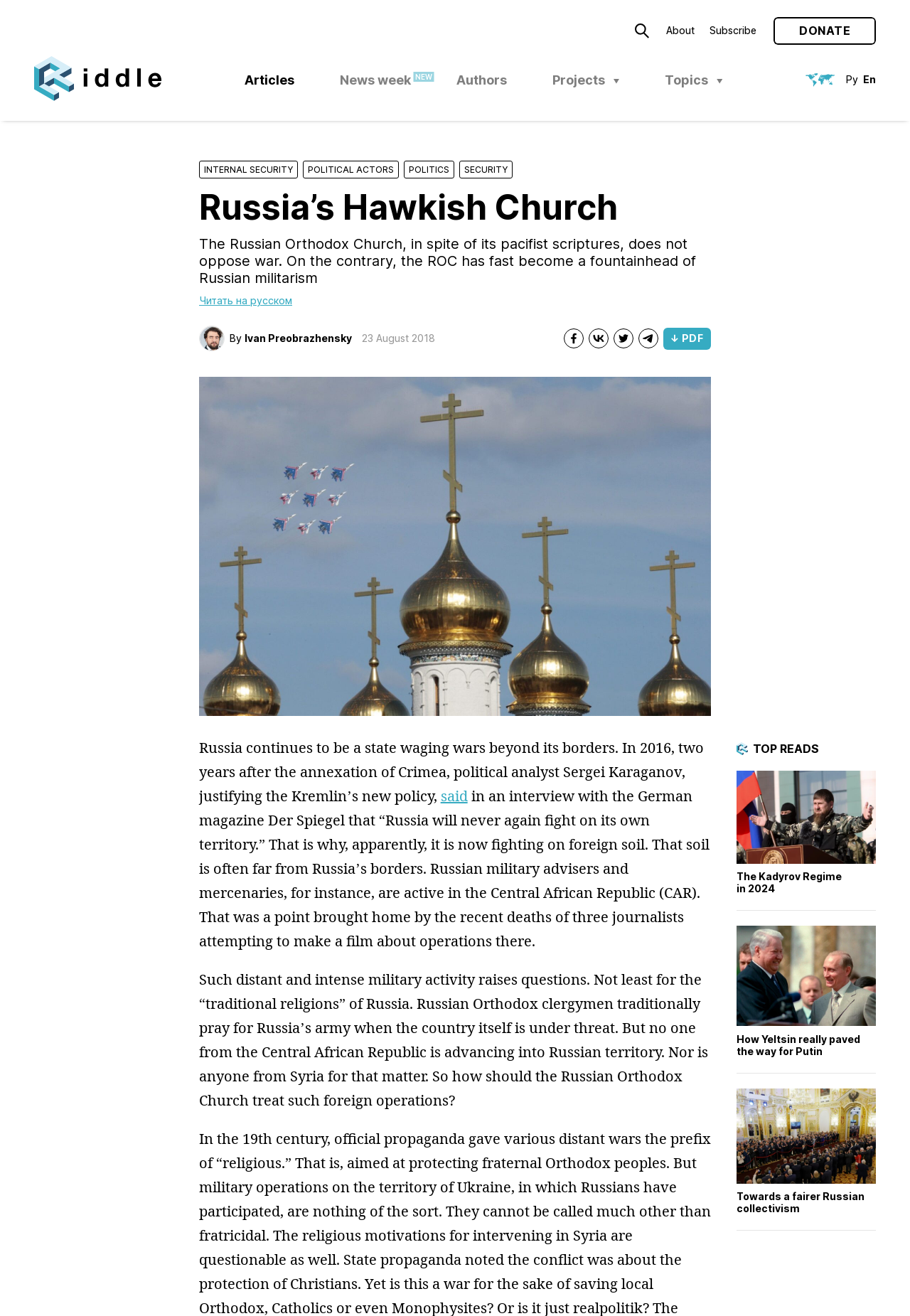Locate the bounding box coordinates of the clickable region to complete the following instruction: "Click the 'About' link."

[0.732, 0.018, 0.763, 0.028]